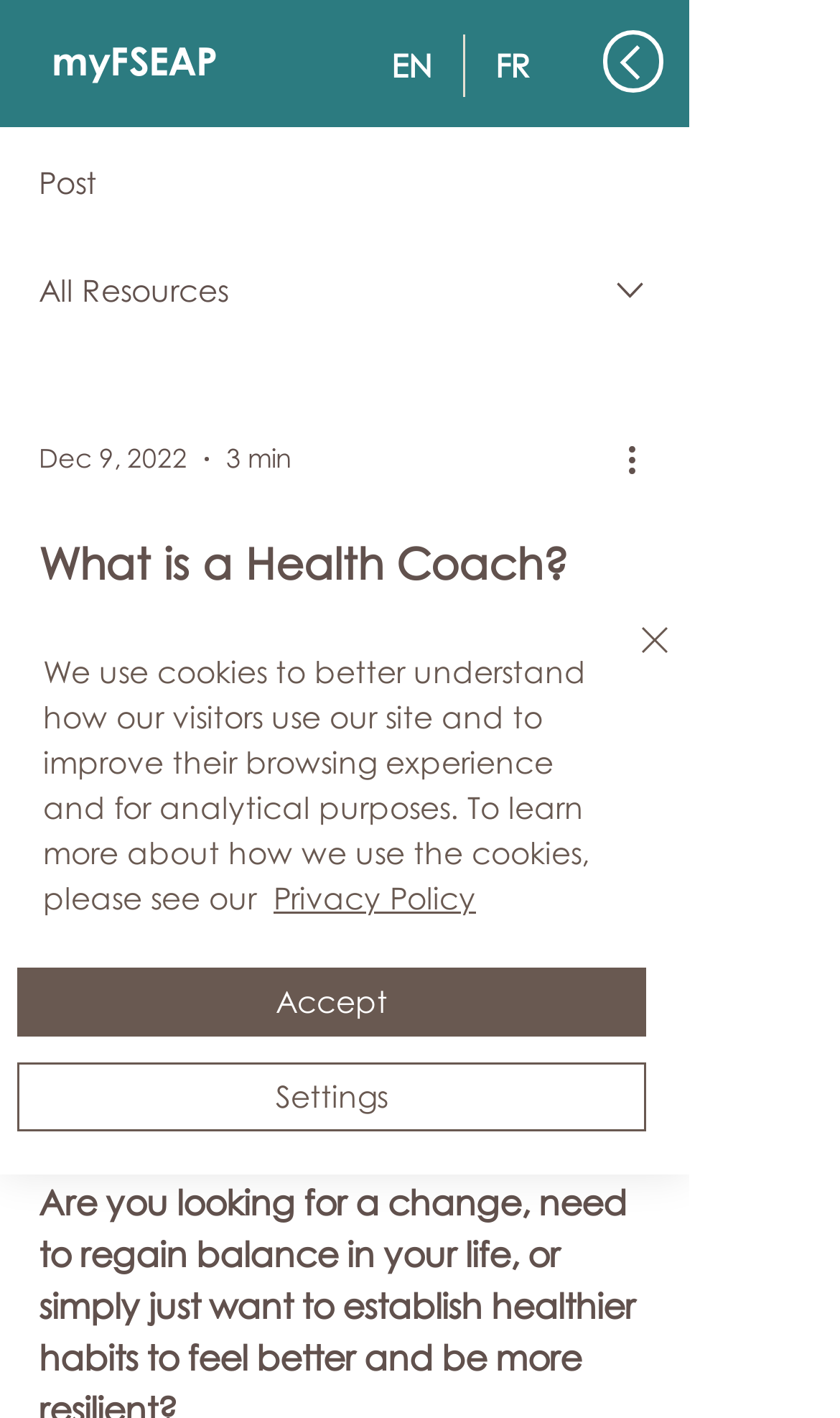Determine the bounding box coordinates for the area that should be clicked to carry out the following instruction: "Send an email to startupcenter@aalto.fi".

None